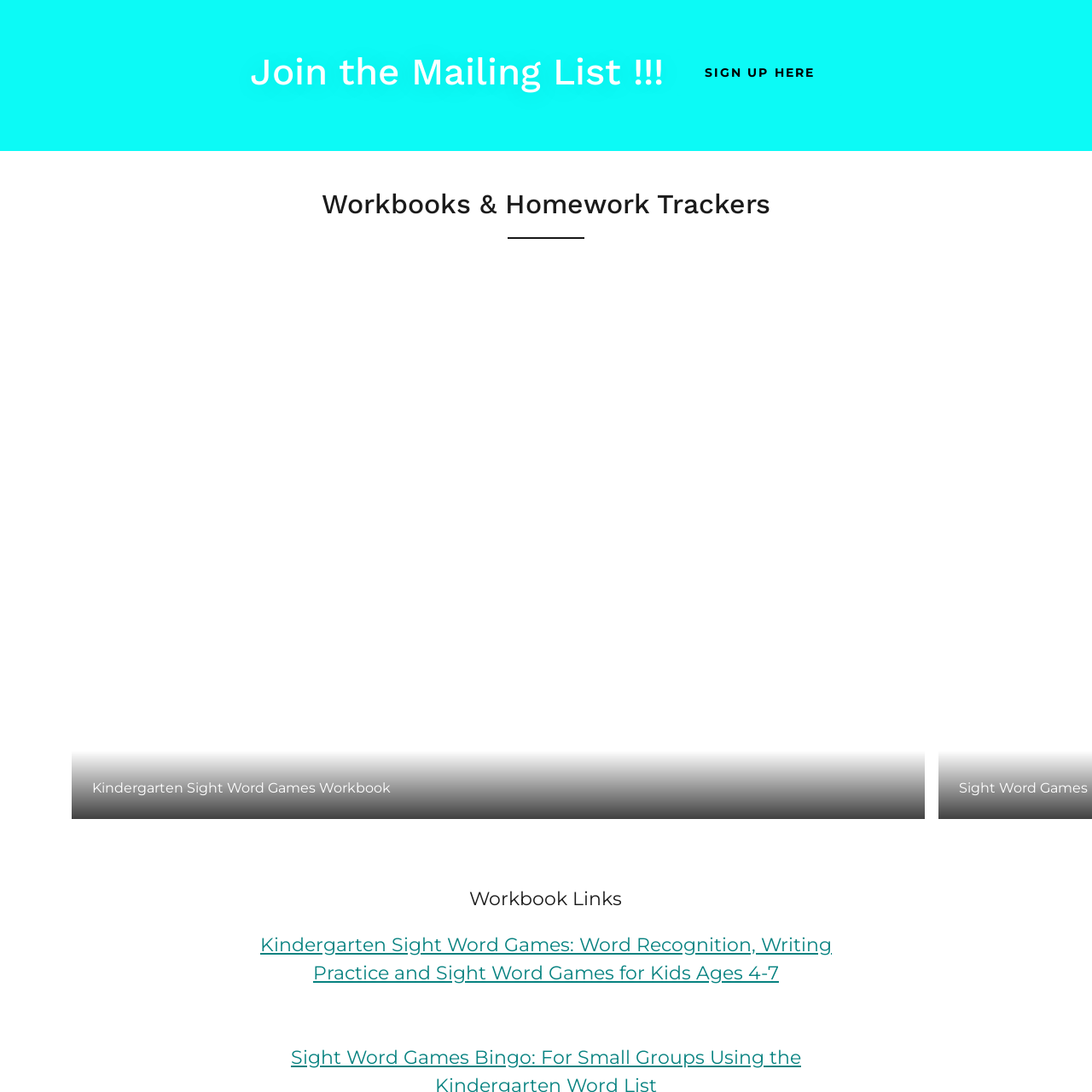Focus on the image encased in the red box and respond to the question with a single word or phrase:
What is the primary focus of the workbook?

Literacy skills